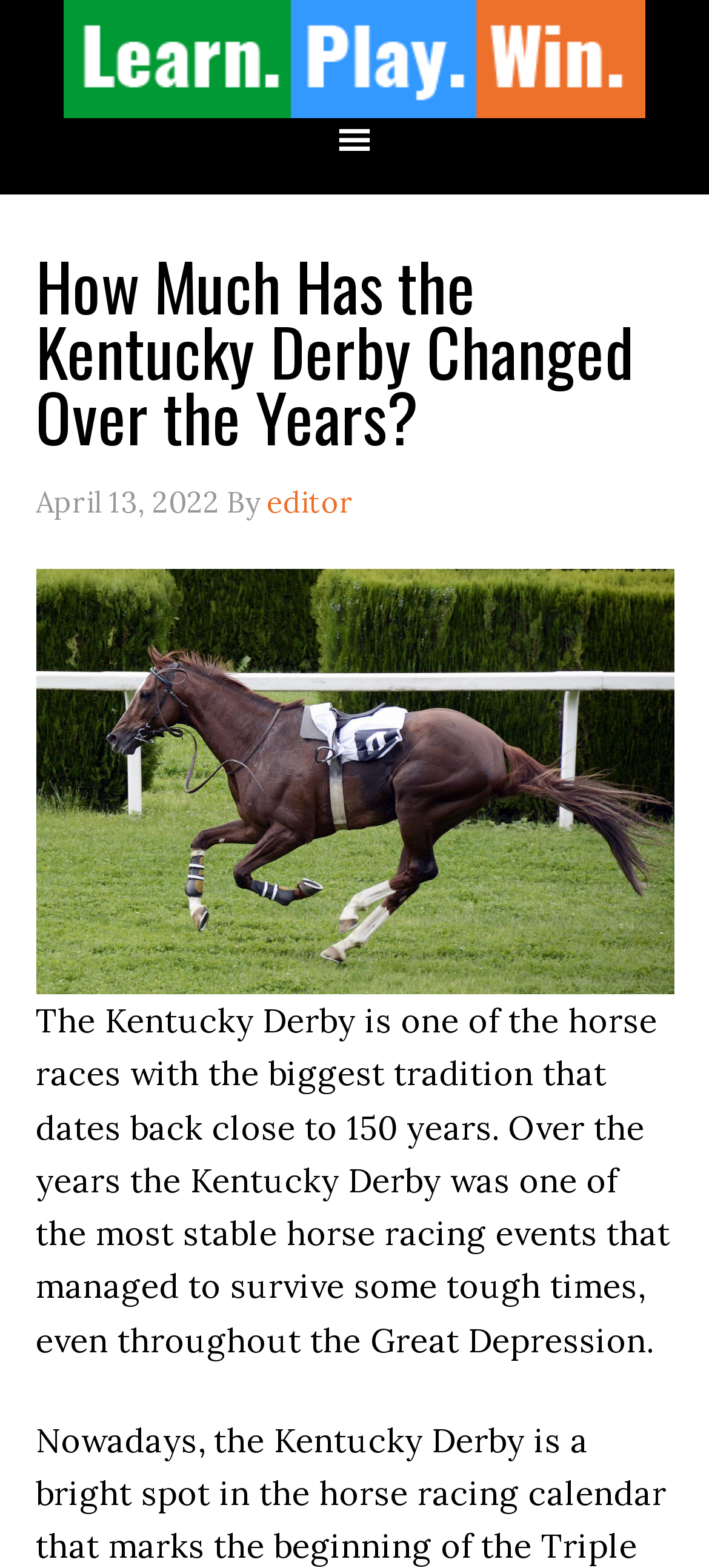Bounding box coordinates are specified in the format (top-left x, top-left y, bottom-right x, bottom-right y). All values are floating point numbers bounded between 0 and 1. Please provide the bounding box coordinate of the region this sentence describes: editor

[0.376, 0.309, 0.499, 0.332]